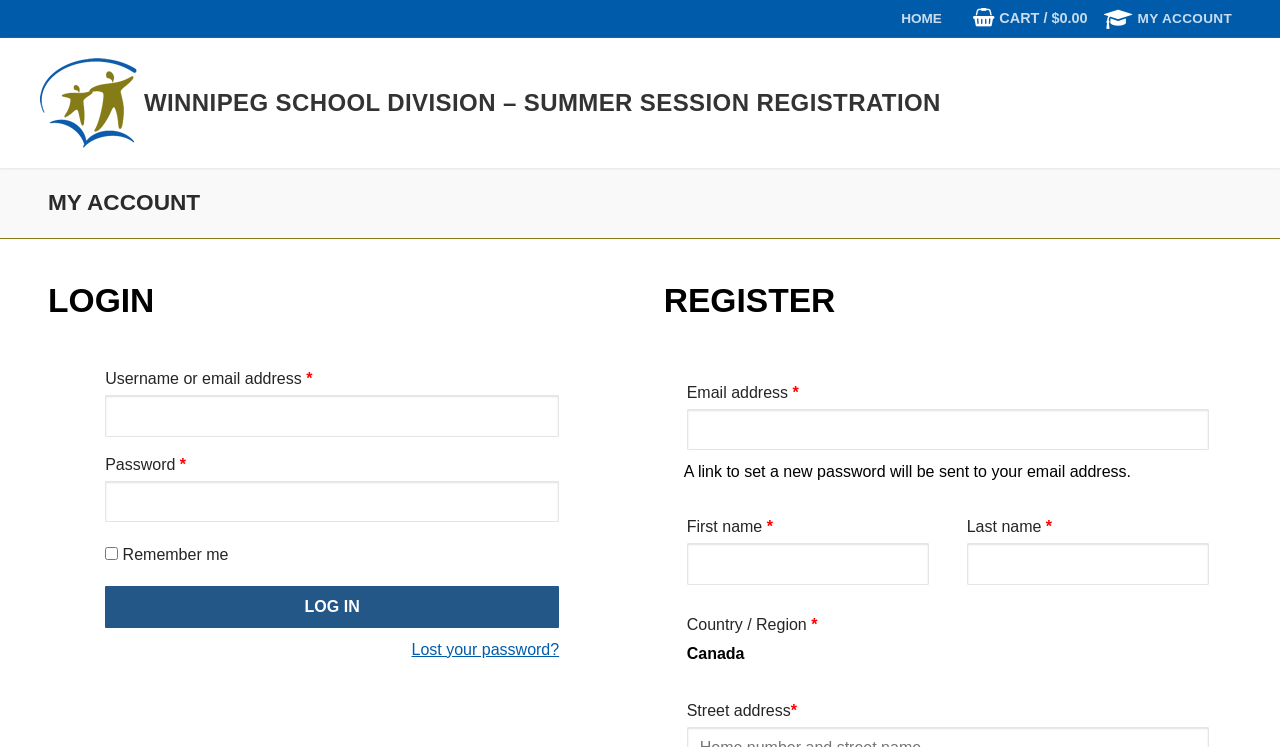Please find the bounding box coordinates of the element's region to be clicked to carry out this instruction: "Click the LOG IN button".

[0.082, 0.785, 0.437, 0.84]